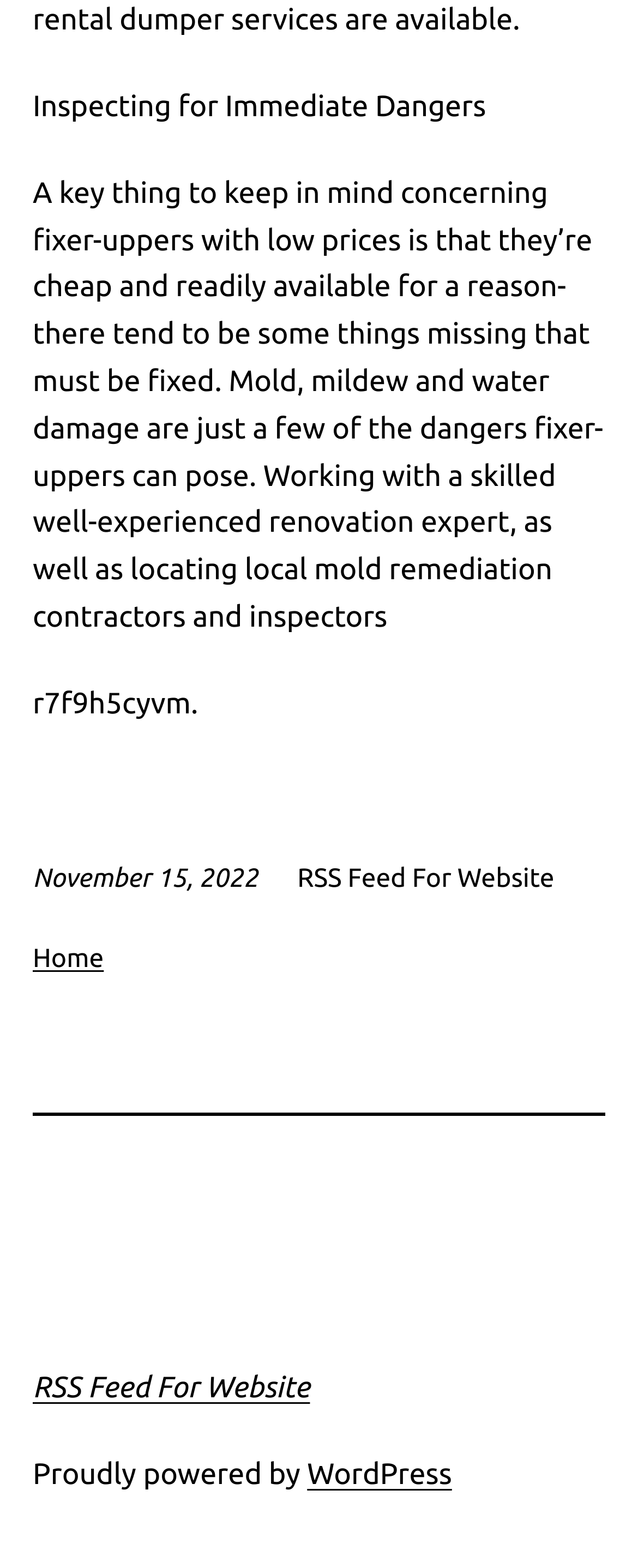Predict the bounding box of the UI element that fits this description: "Home".

[0.051, 0.602, 0.163, 0.621]